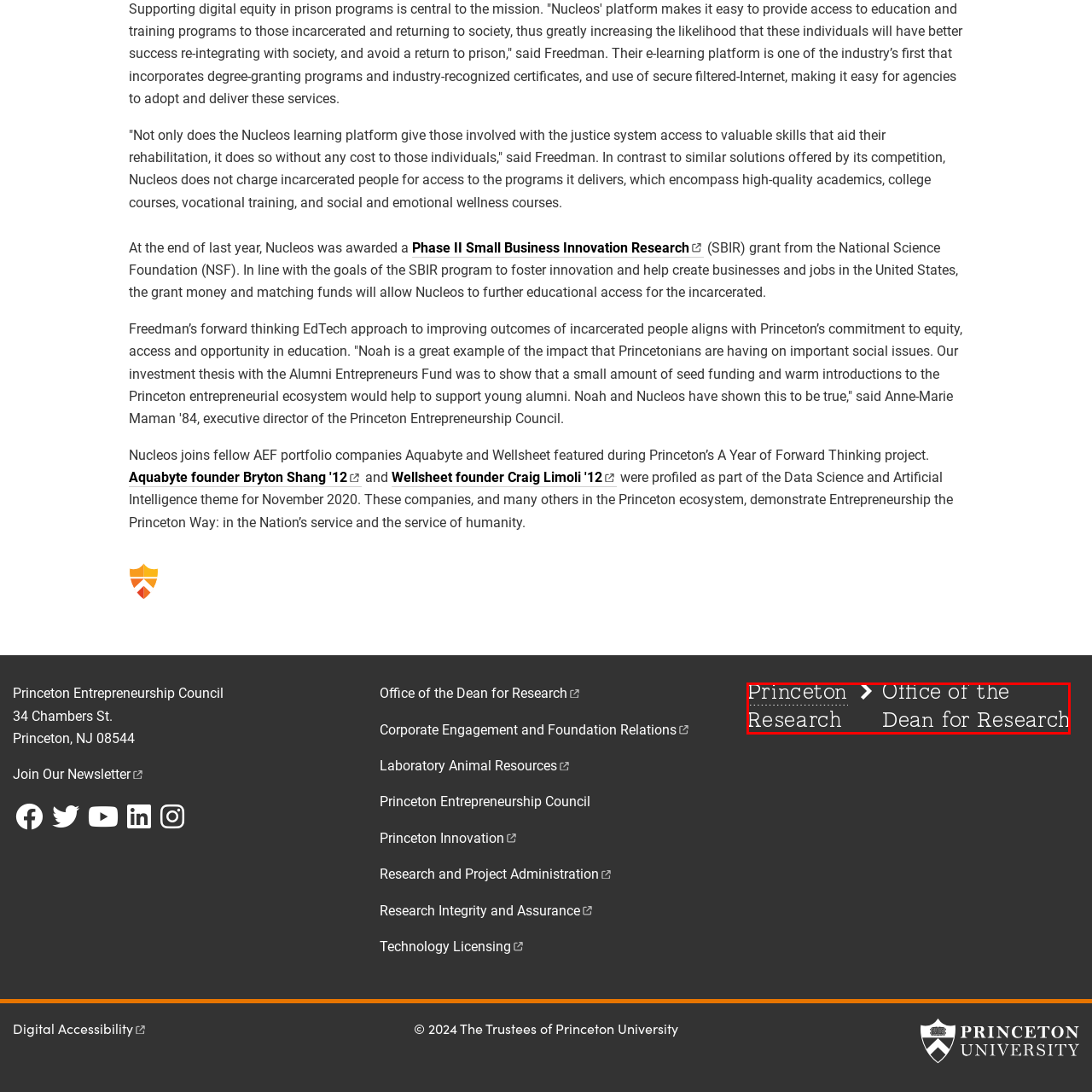What is the purpose of the administrative structure?
Focus on the image enclosed by the red bounding box and elaborate on your answer to the question based on the visual details present.

The administrative structure, represented by the logo, is dedicated to enhancing research at Princeton, which is part of the university's commitment to advancing research initiatives and academic excellence.